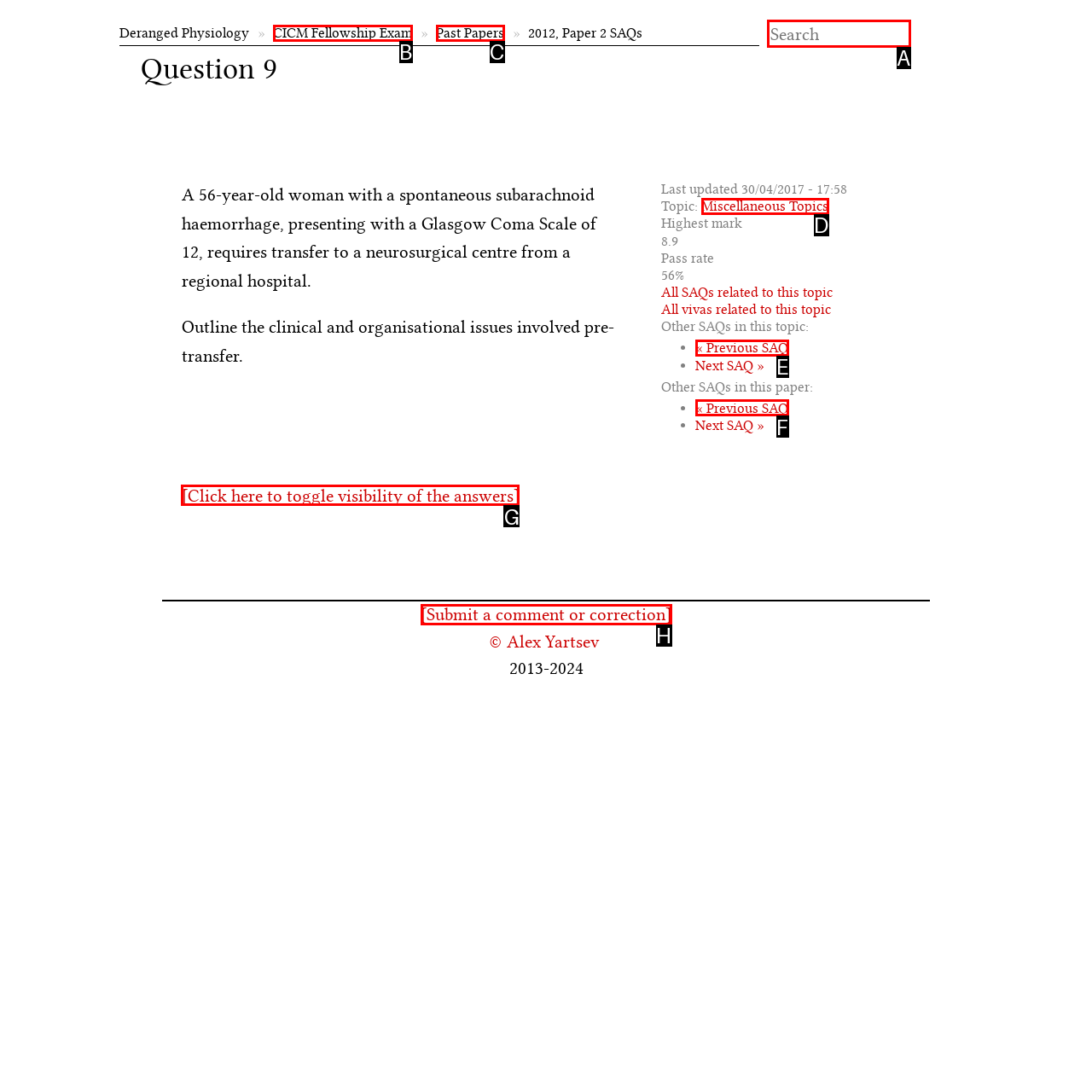With the description: [Submit a comment or correction], find the option that corresponds most closely and answer with its letter directly.

H